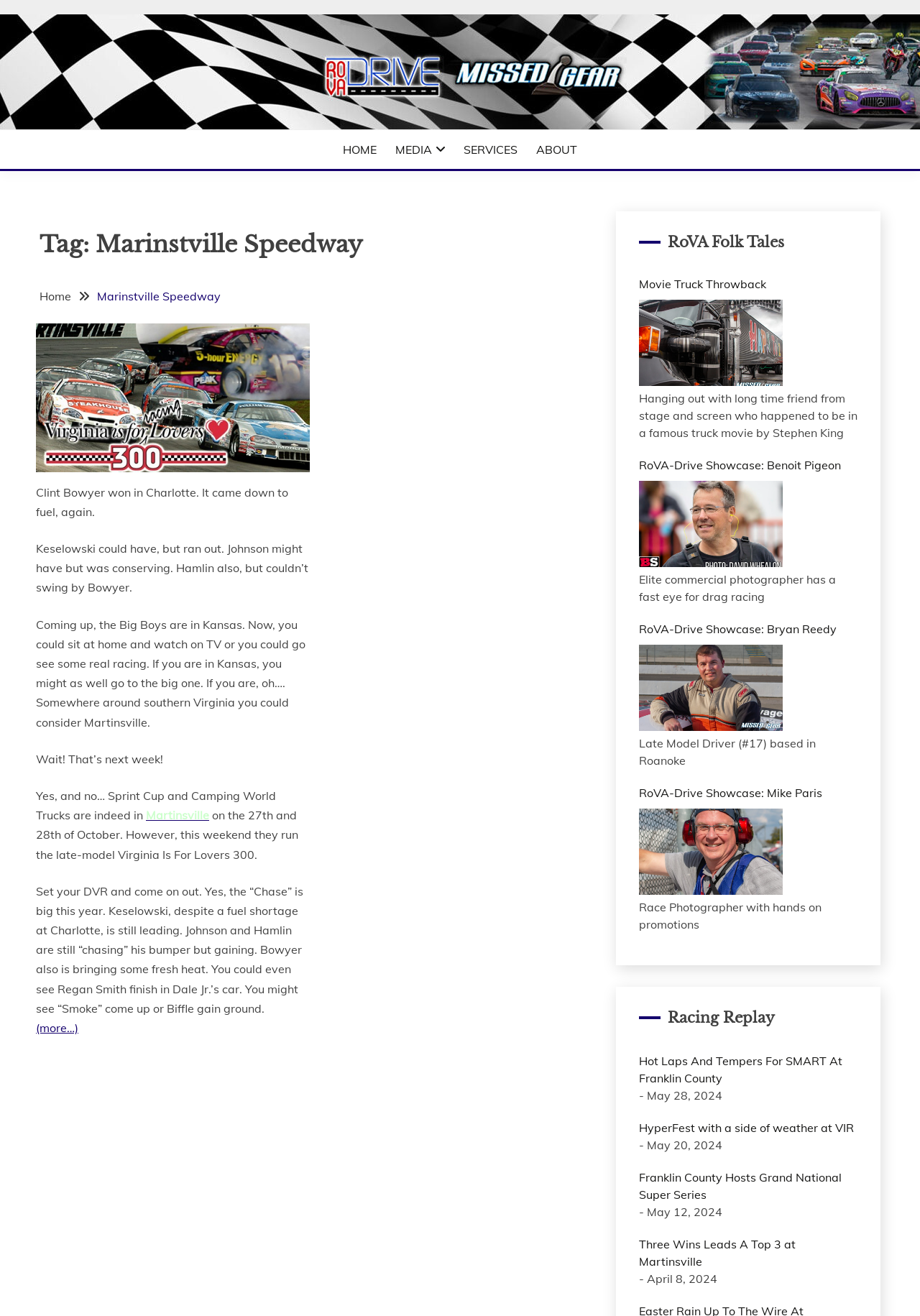Provide your answer to the question using just one word or phrase: How many articles are on the webpage?

1